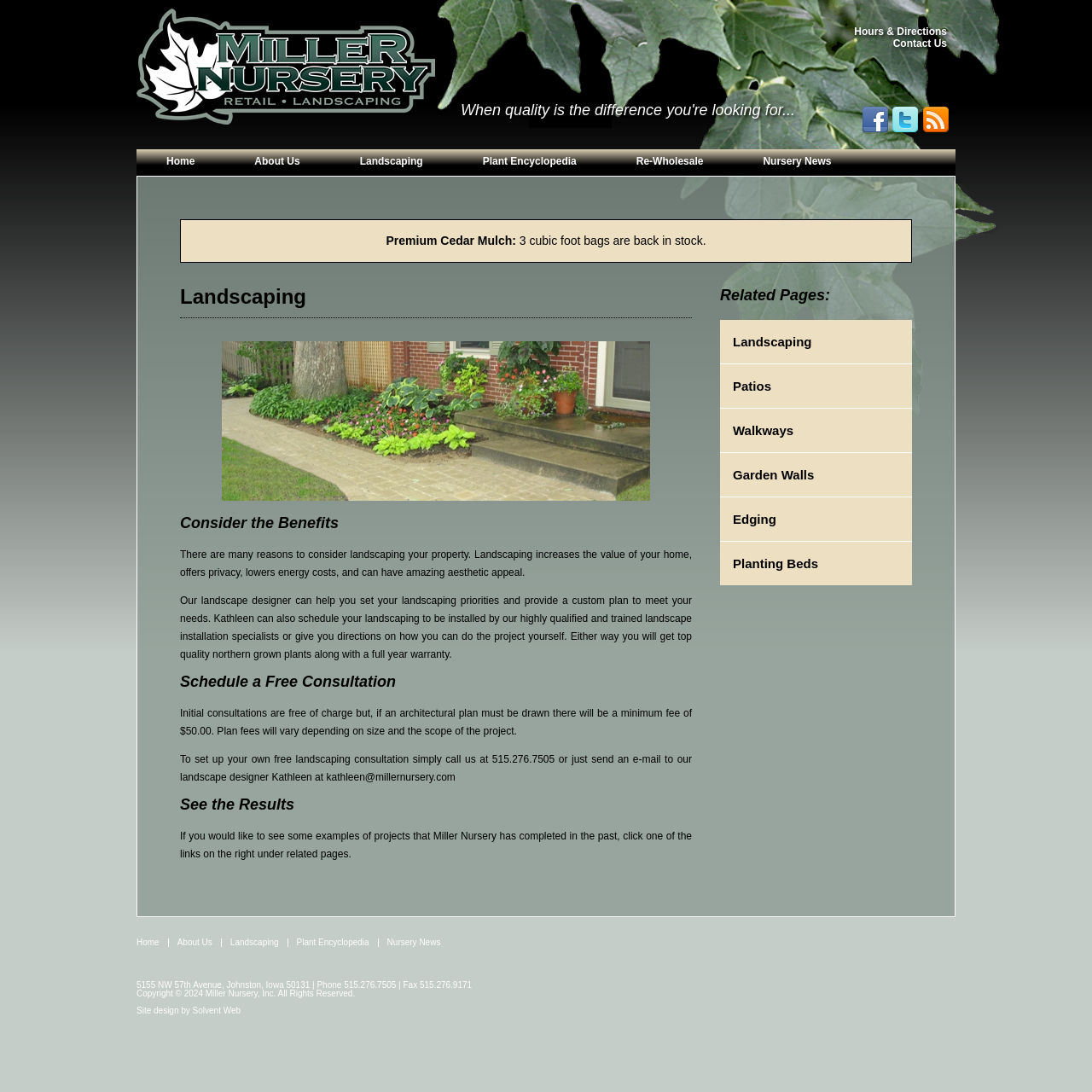What is the phone number of Miller Nursery?
Respond to the question with a single word or phrase according to the image.

515.276.7505